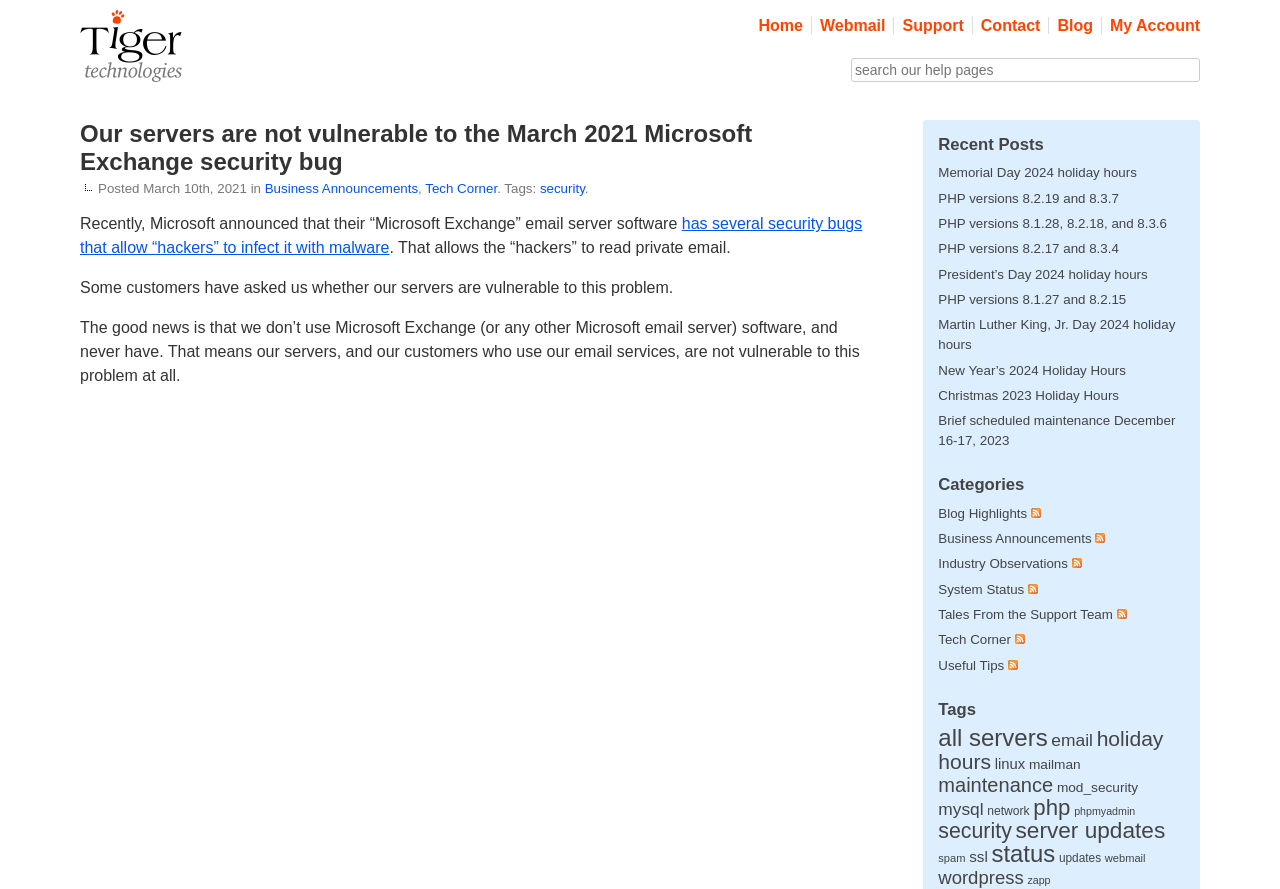Please specify the coordinates of the bounding box for the element that should be clicked to carry out this instruction: "View the 'Recent Posts'". The coordinates must be four float numbers between 0 and 1, formatted as [left, top, right, bottom].

[0.733, 0.152, 0.926, 0.174]